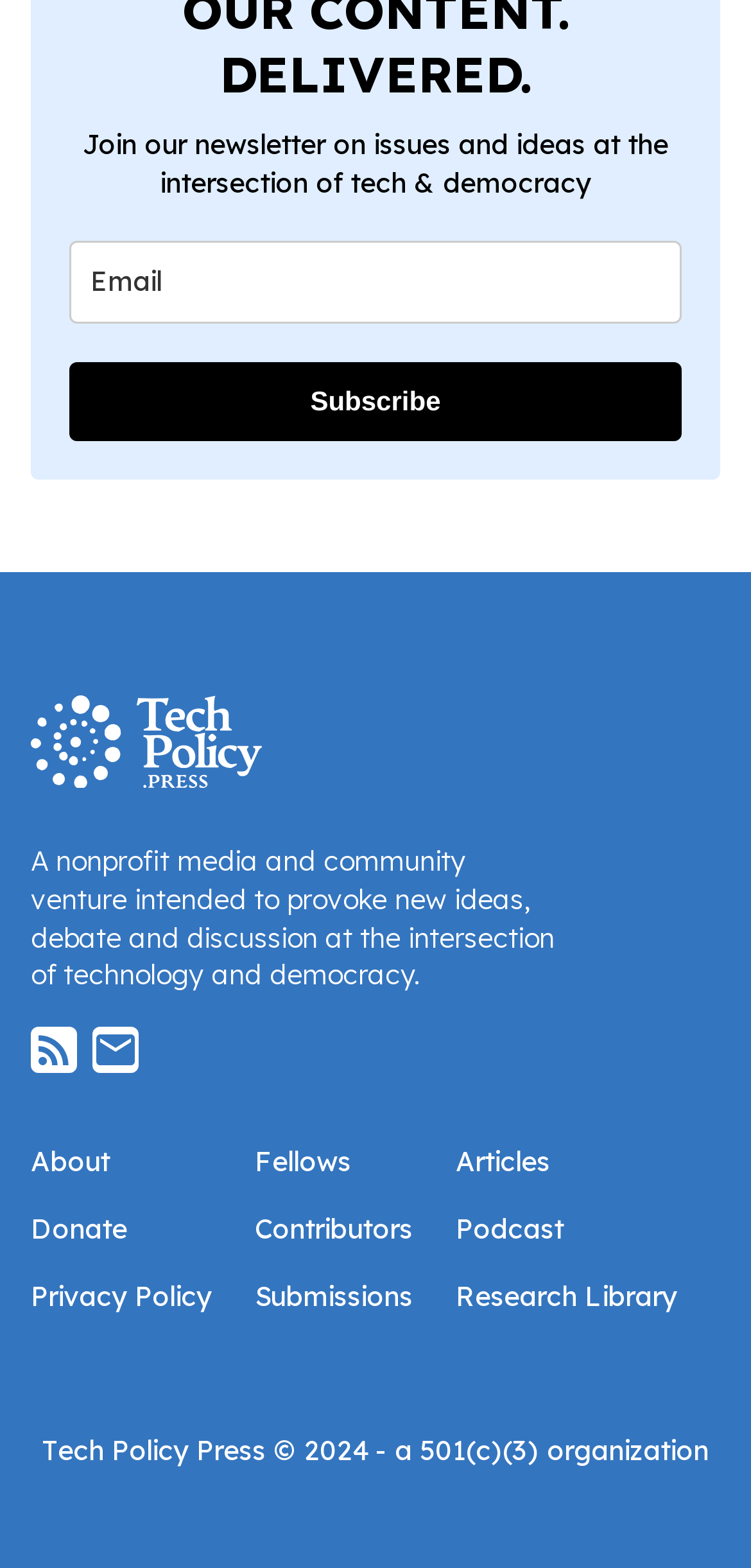Please give the bounding box coordinates of the area that should be clicked to fulfill the following instruction: "Learn more about the organization". The coordinates should be in the format of four float numbers from 0 to 1, i.e., [left, top, right, bottom].

[0.041, 0.539, 0.738, 0.633]